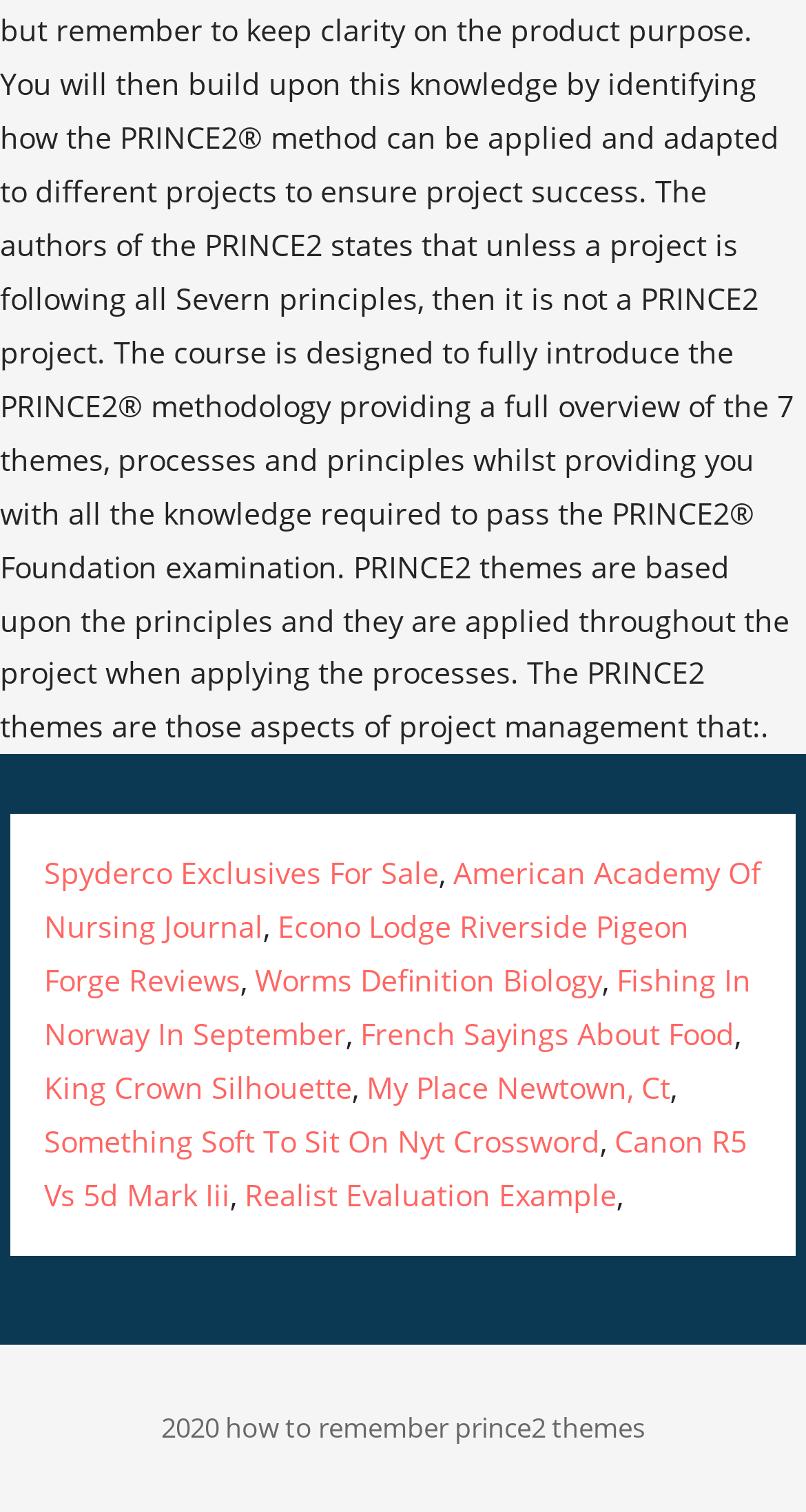Give a short answer using one word or phrase for the question:
What is the first link in the webpage?

Spyderco Exclusives For Sale